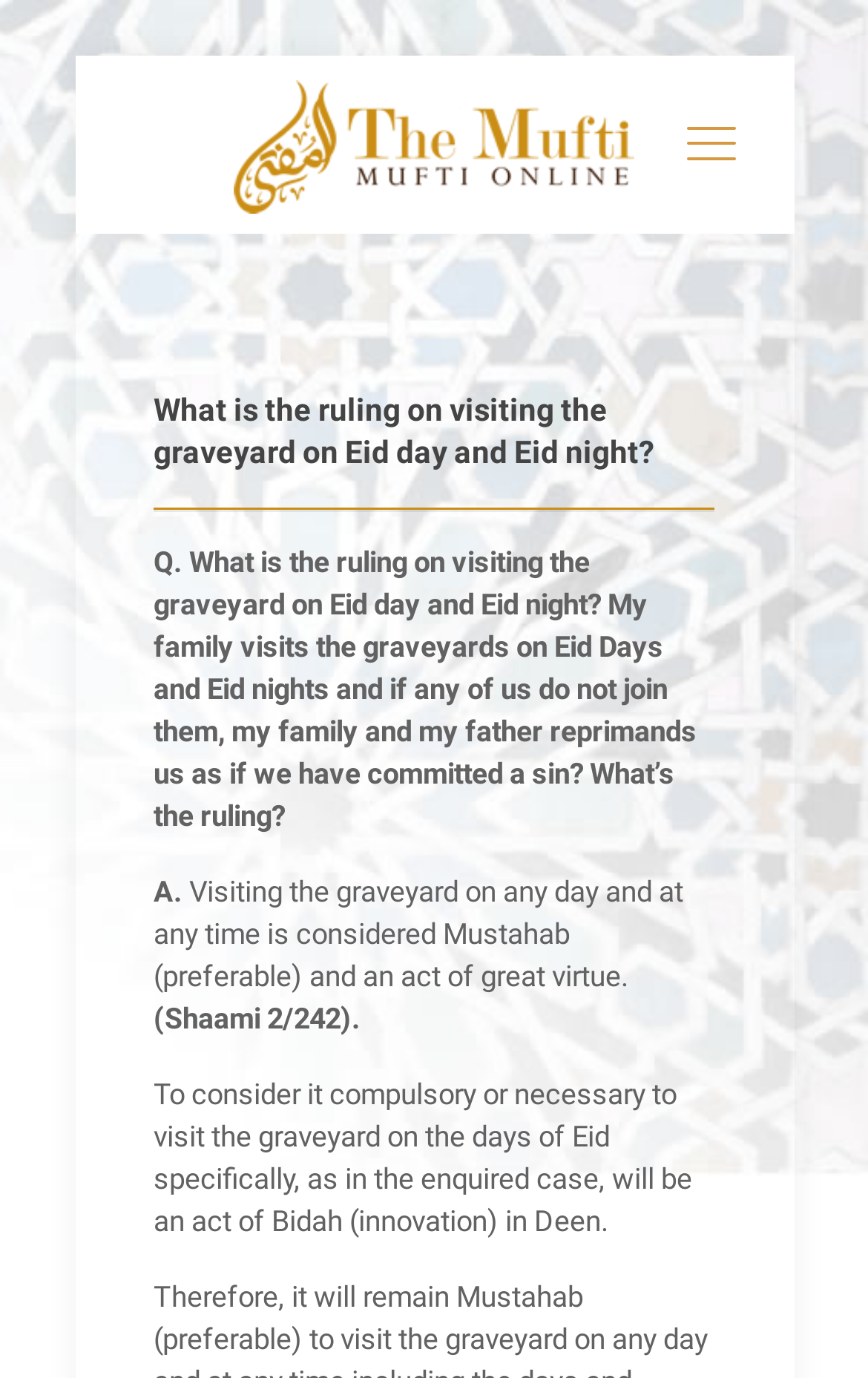Answer the question using only one word or a concise phrase: What is the position of the image on the webpage?

Above the heading